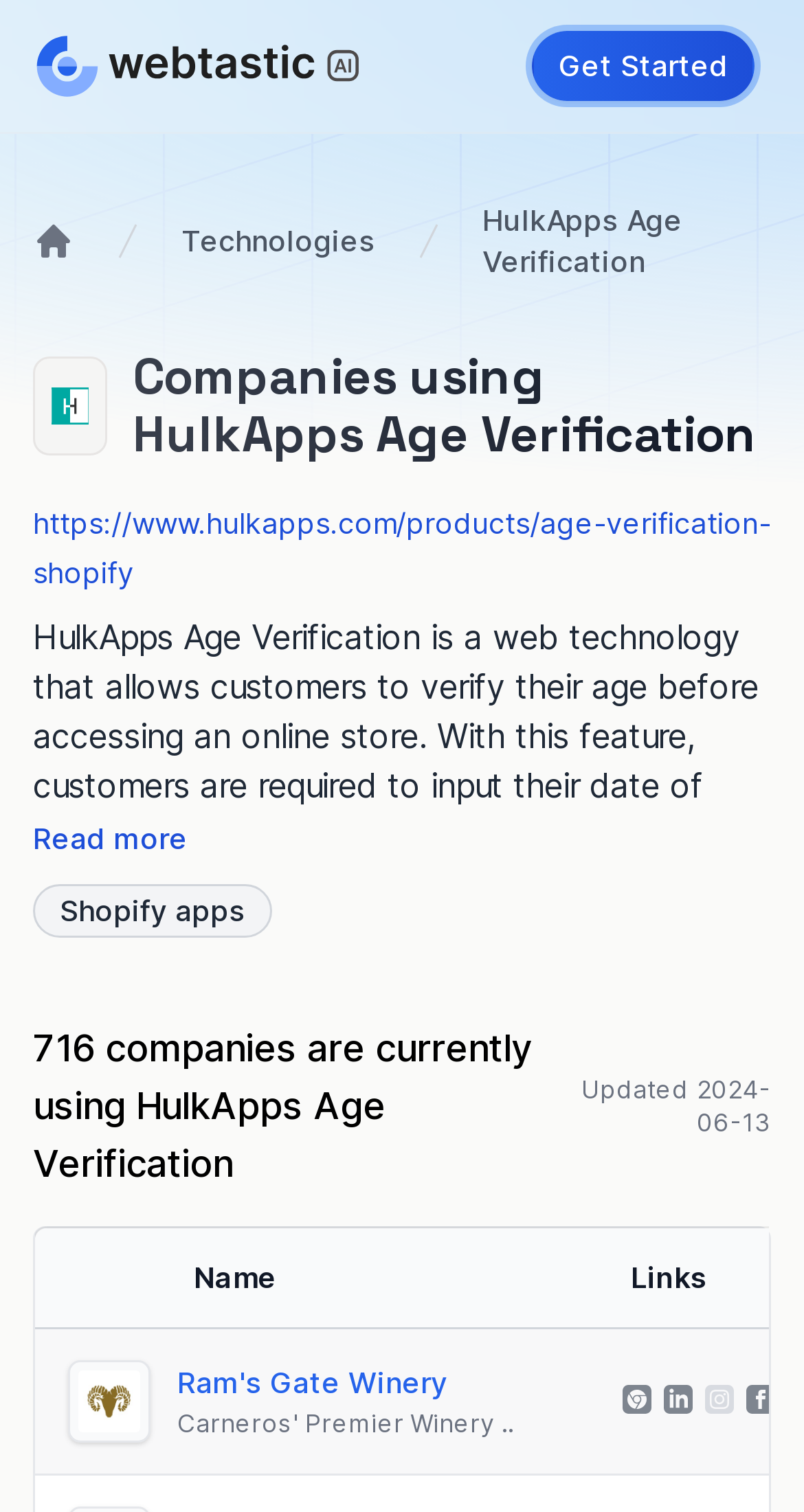Answer briefly with one word or phrase:
What is the name of the company that created Age Verification?

HulkApps